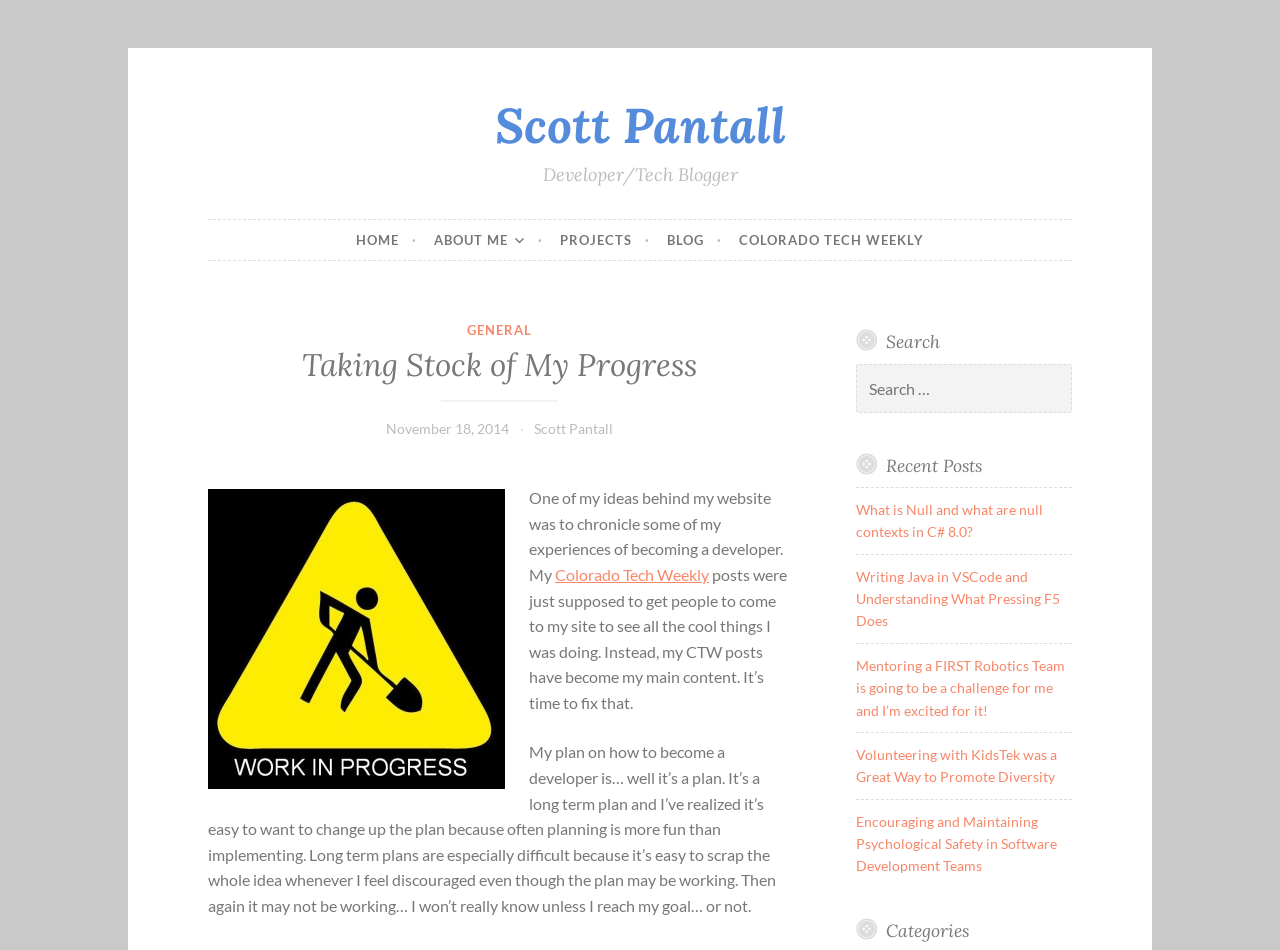Pinpoint the bounding box coordinates of the element that must be clicked to accomplish the following instruction: "view projects". The coordinates should be in the format of four float numbers between 0 and 1, i.e., [left, top, right, bottom].

[0.437, 0.232, 0.508, 0.274]